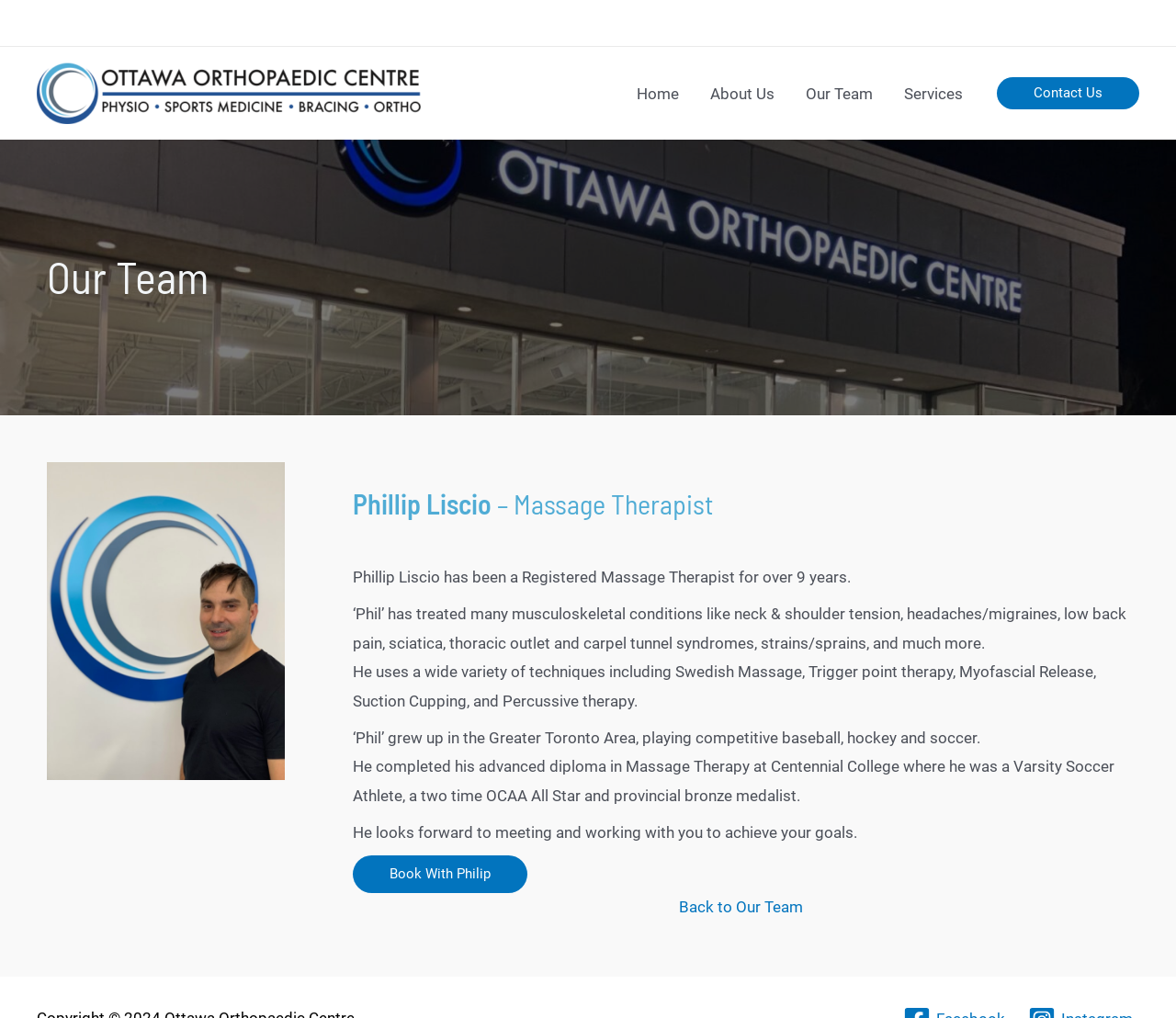Given the description: "Back to Our Team", determine the bounding box coordinates of the UI element. The coordinates should be formatted as four float numbers between 0 and 1, [left, top, right, bottom].

[0.577, 0.882, 0.683, 0.9]